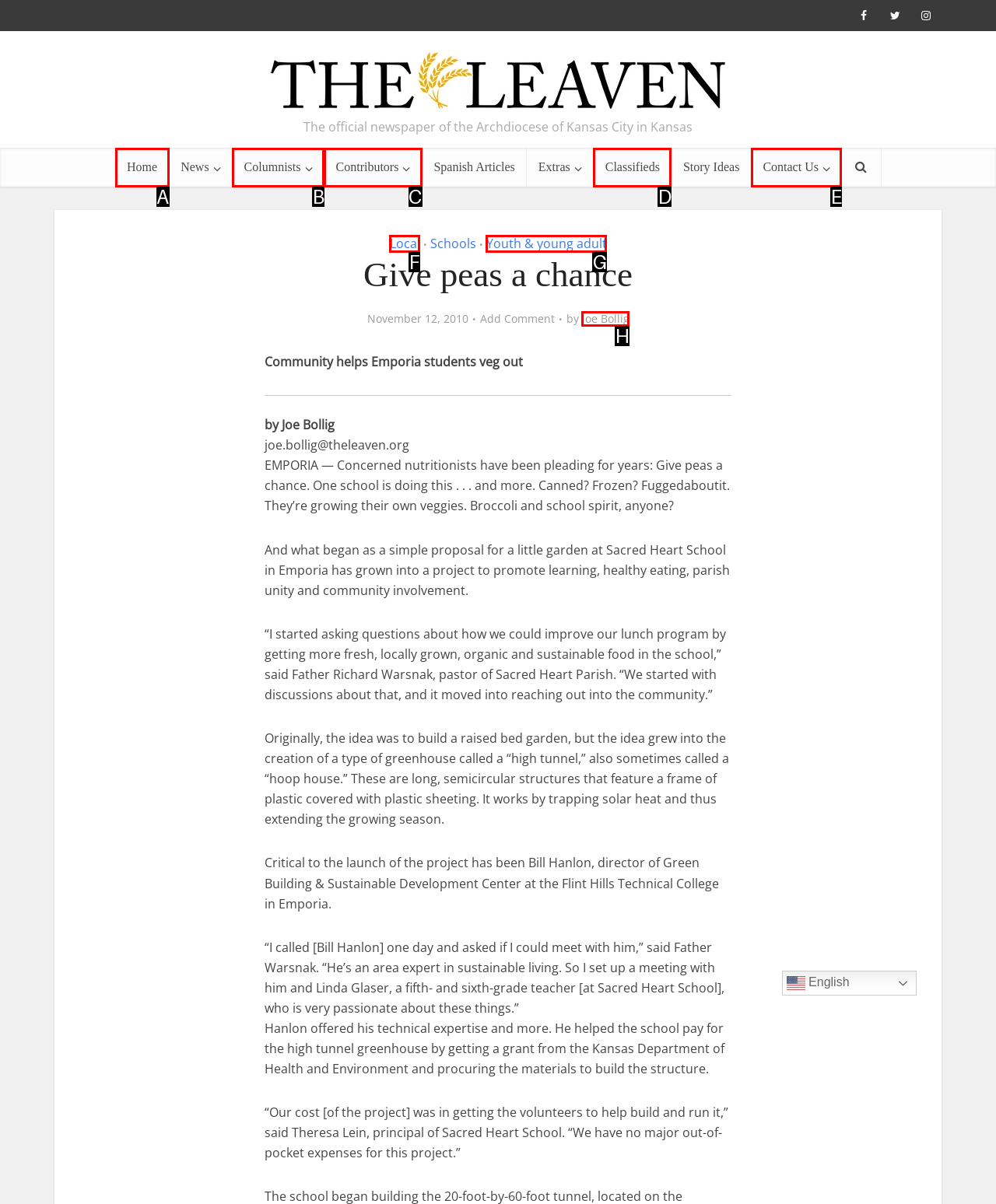Which option should be clicked to complete this task: Contact the author 'Joe Bollig'
Reply with the letter of the correct choice from the given choices.

H